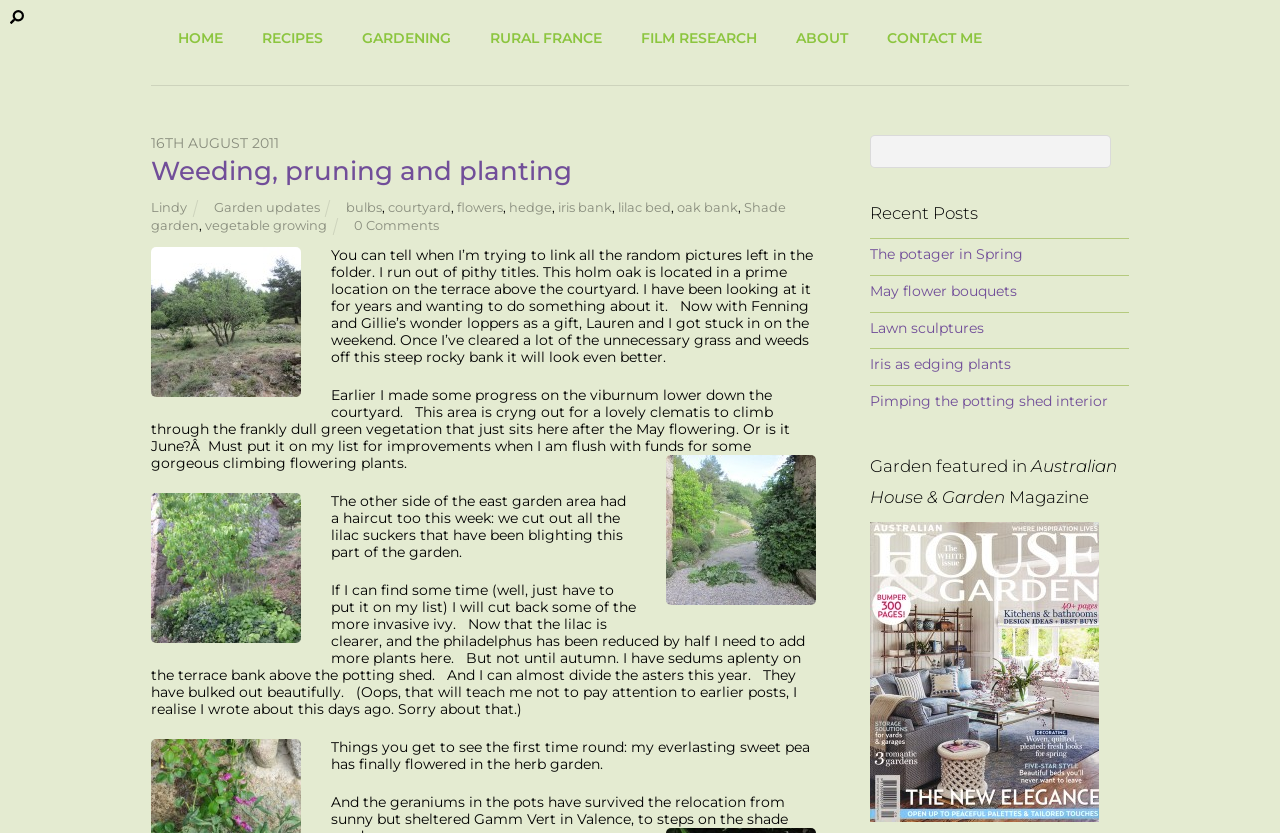Find the bounding box coordinates for the area you need to click to carry out the instruction: "View the 'Garden featured in Australian House & Garden Magazine'". The coordinates should be four float numbers between 0 and 1, indicated as [left, top, right, bottom].

[0.68, 0.542, 0.882, 0.615]